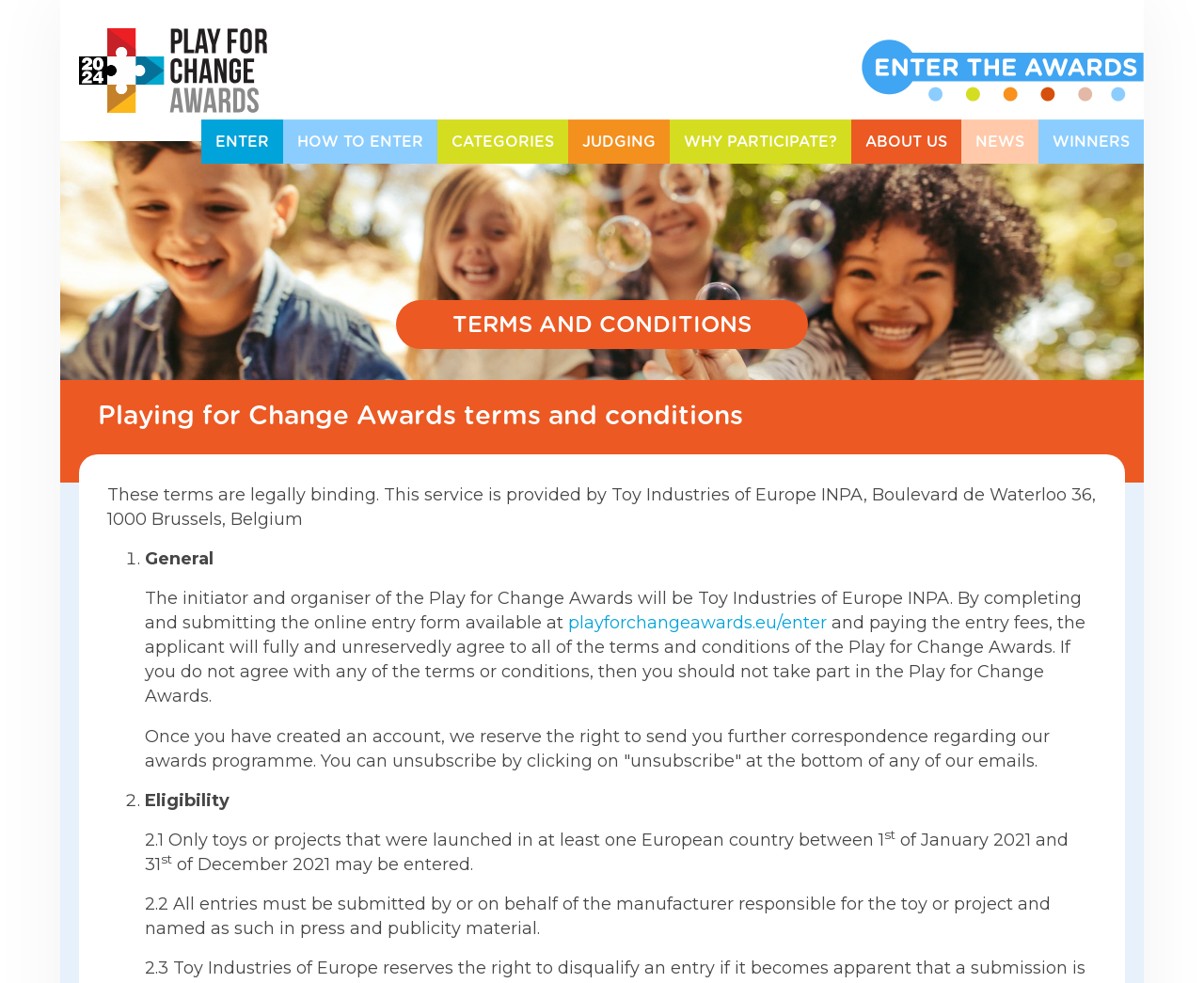Find the bounding box coordinates of the clickable element required to execute the following instruction: "Click the 'Play for Change 2024 Logo'". Provide the coordinates as four float numbers between 0 and 1, i.e., [left, top, right, bottom].

[0.066, 0.06, 0.222, 0.081]